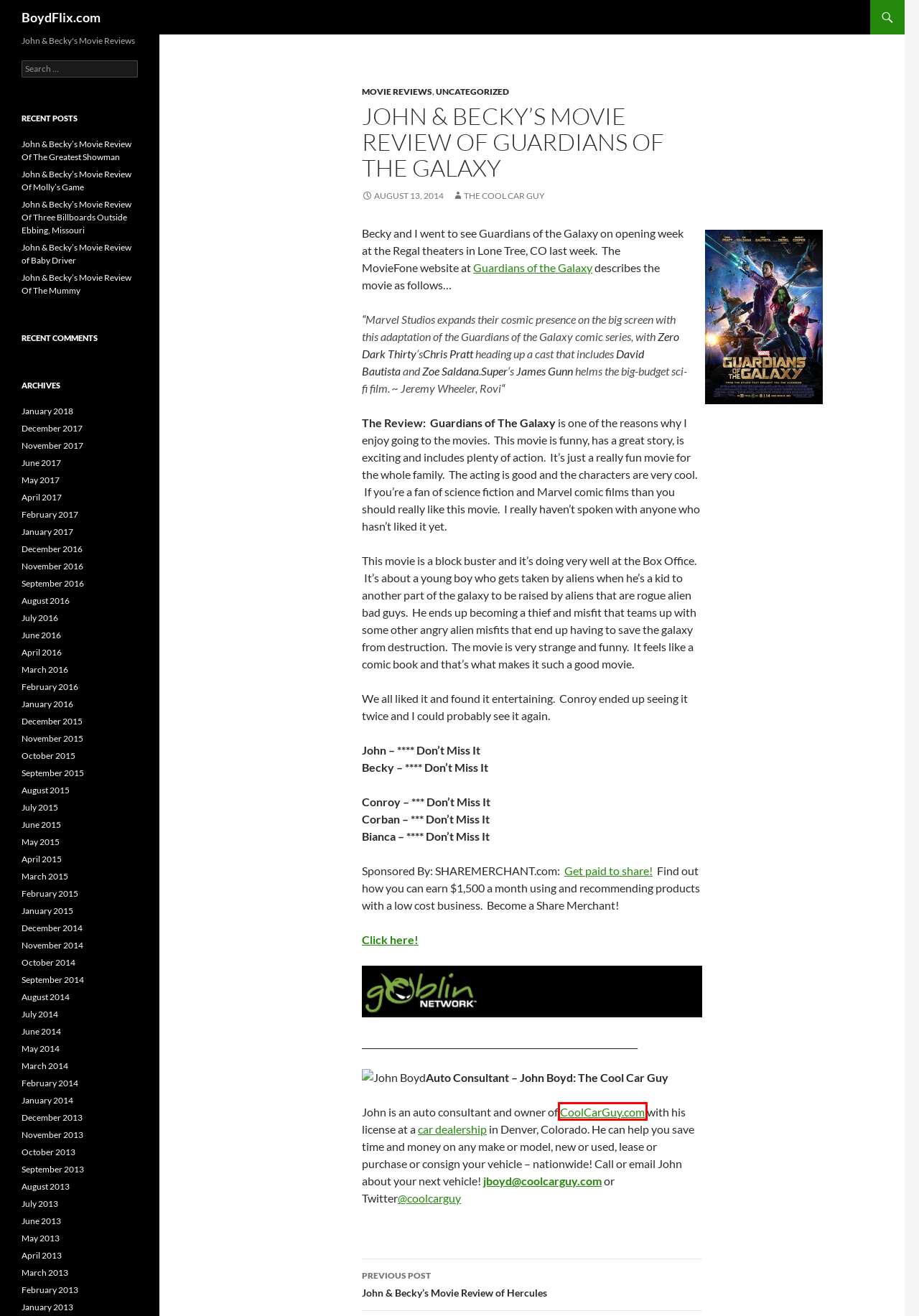A screenshot of a webpage is given, marked with a red bounding box around a UI element. Please select the most appropriate webpage description that fits the new page after clicking the highlighted element. Here are the candidates:
A. CoolCarGuy.com Relaunch Notice – Connecting People With Cool Cars
B. September | 2014 | BoydFlix.com
C. Get Paid To Share
D. January | 2017 | BoydFlix.com
E. December | 2014 | BoydFlix.com
F. November | 2014 | BoydFlix.com
G. March | 2016 | BoydFlix.com
H. May | 2017 | BoydFlix.com

A